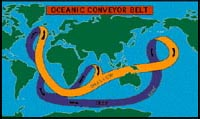Refer to the image and offer a detailed explanation in response to the question: What is the significance of oceanic currents?

The caption highlights the interconnectedness of oceanic currents and their importance in regulating temperature and nutrient distribution across the world's oceans. This, in turn, affects climate variability and the overall health of marine ecosystems, making oceanic currents a critical component of the Earth's climate system.